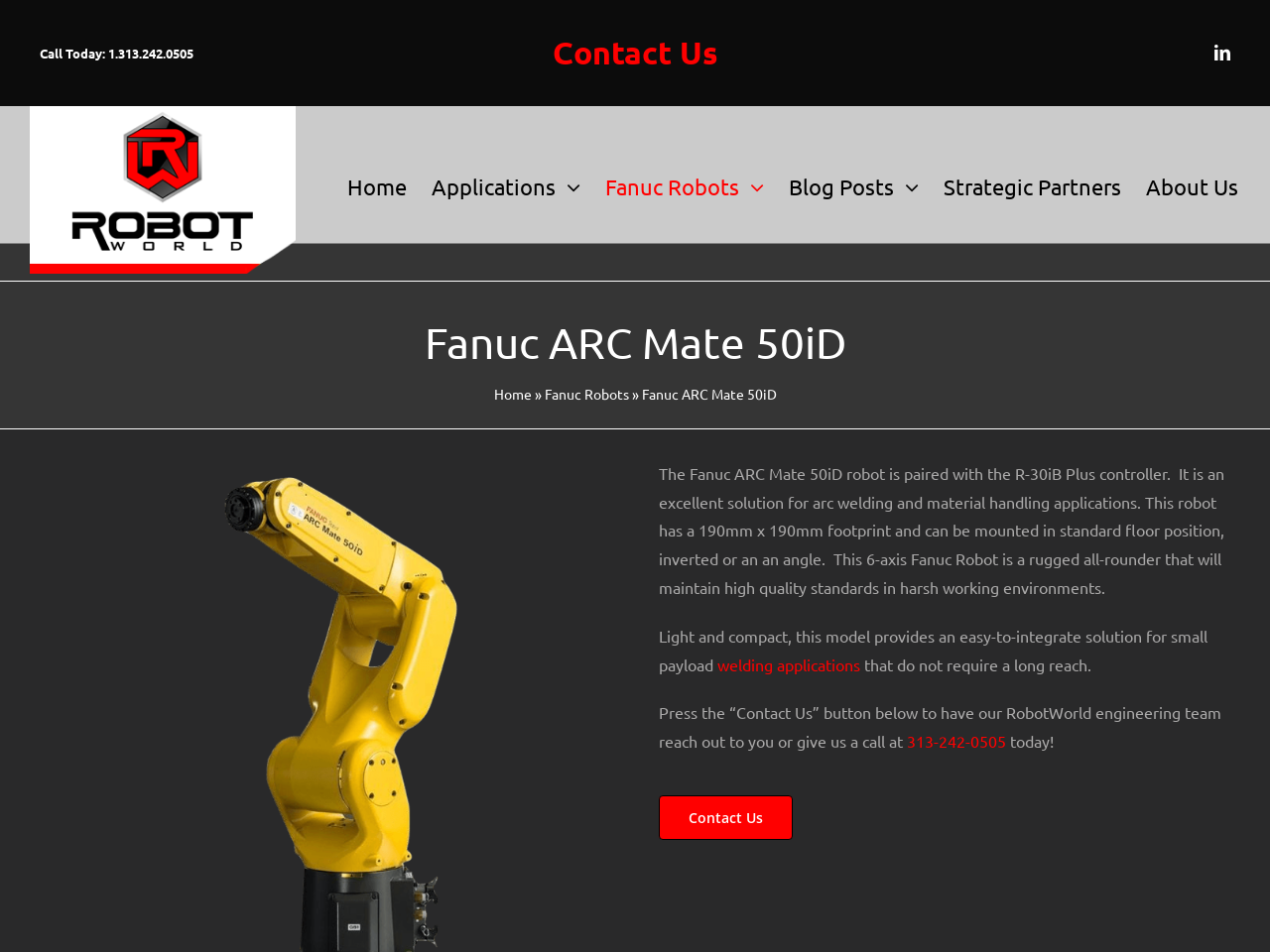Show the bounding box coordinates for the element that needs to be clicked to execute the following instruction: "Read about welding applications". Provide the coordinates in the form of four float numbers between 0 and 1, i.e., [left, top, right, bottom].

[0.565, 0.687, 0.677, 0.708]